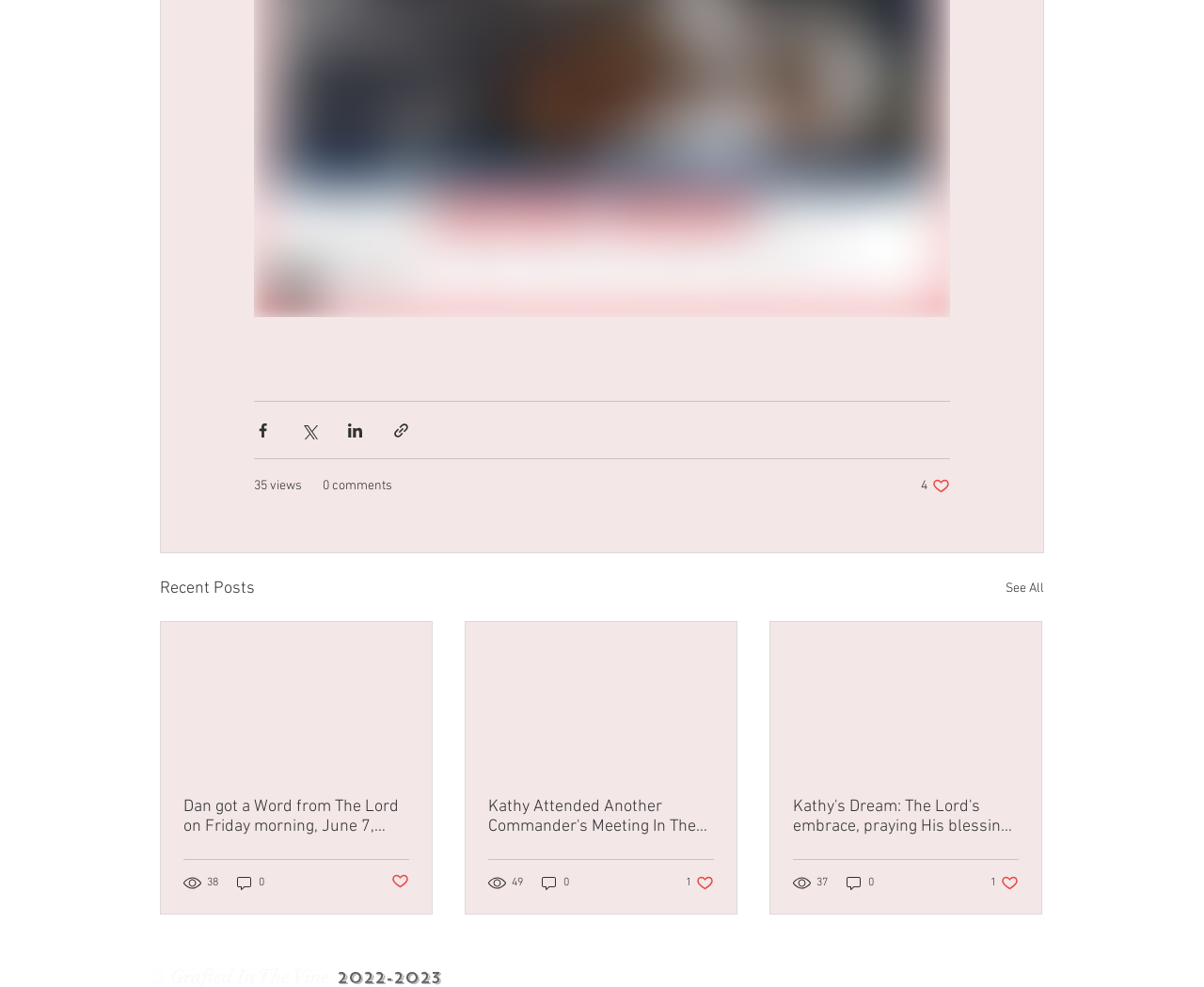What is the purpose of the buttons at the top? Analyze the screenshot and reply with just one word or a short phrase.

Share posts